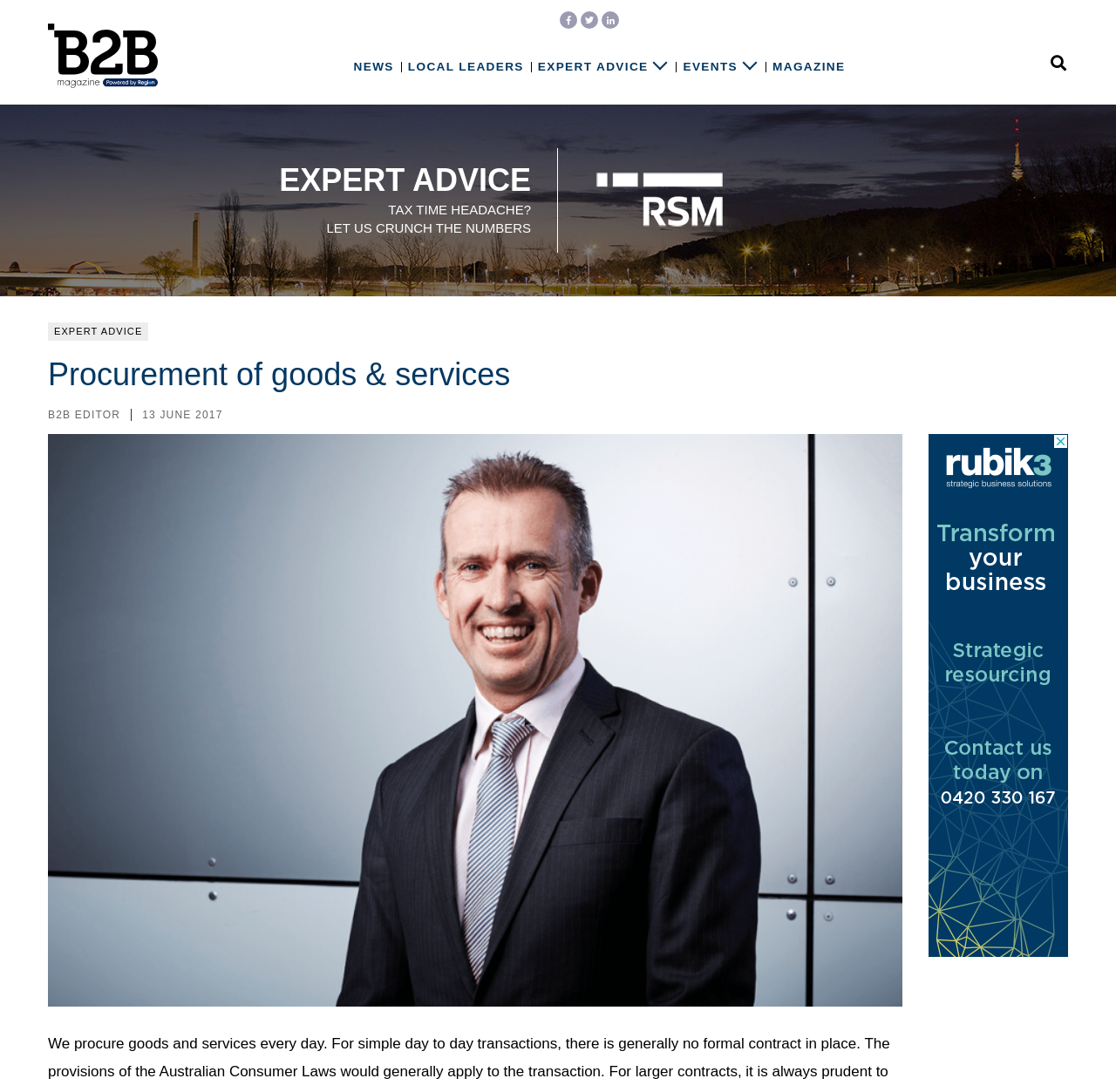Please provide a comprehensive answer to the question based on the screenshot: Who is the editor of the magazine?

The editor of the magazine is mentioned as 'B2B Editor', which is located below the date '13 JUNE 2017' on the webpage.